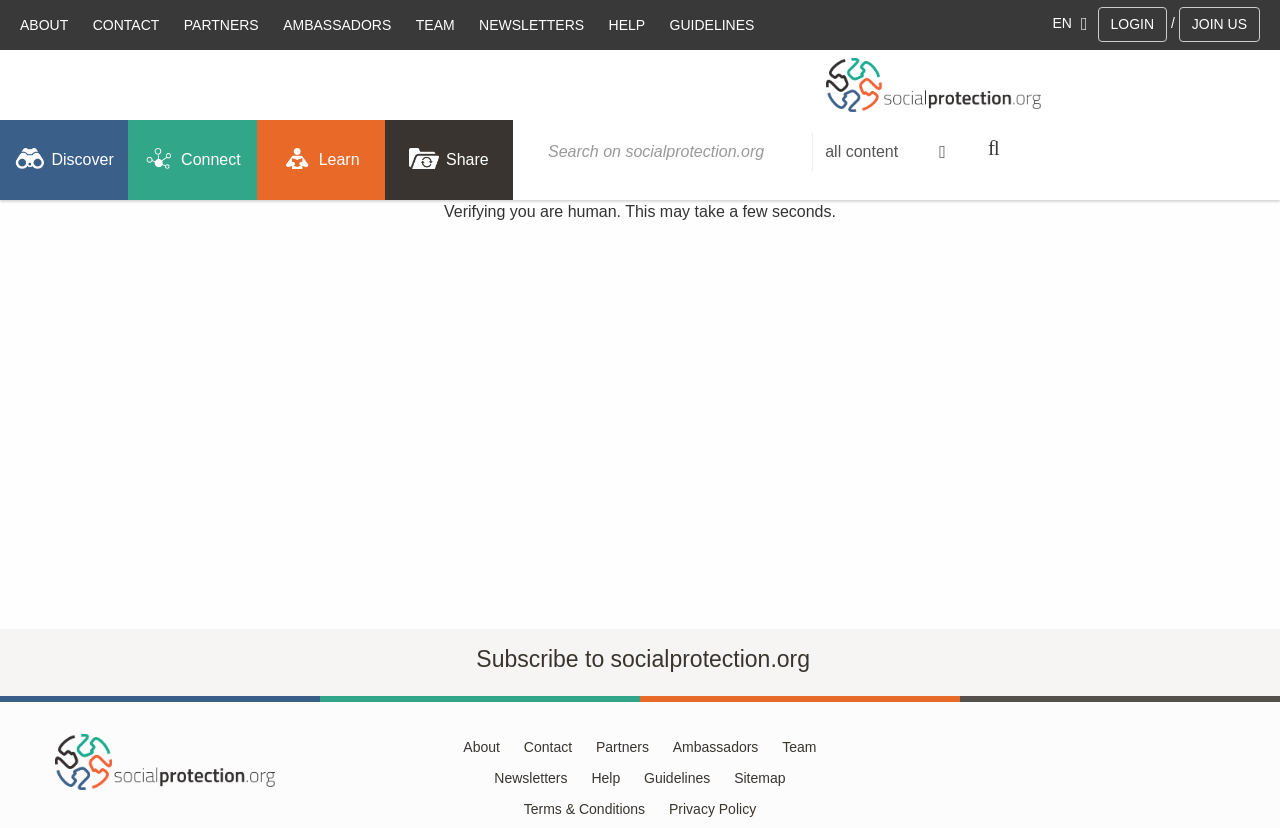Locate the bounding box coordinates of the element I should click to achieve the following instruction: "Subscribe to socialprotection.org".

[0.367, 0.78, 0.633, 0.811]